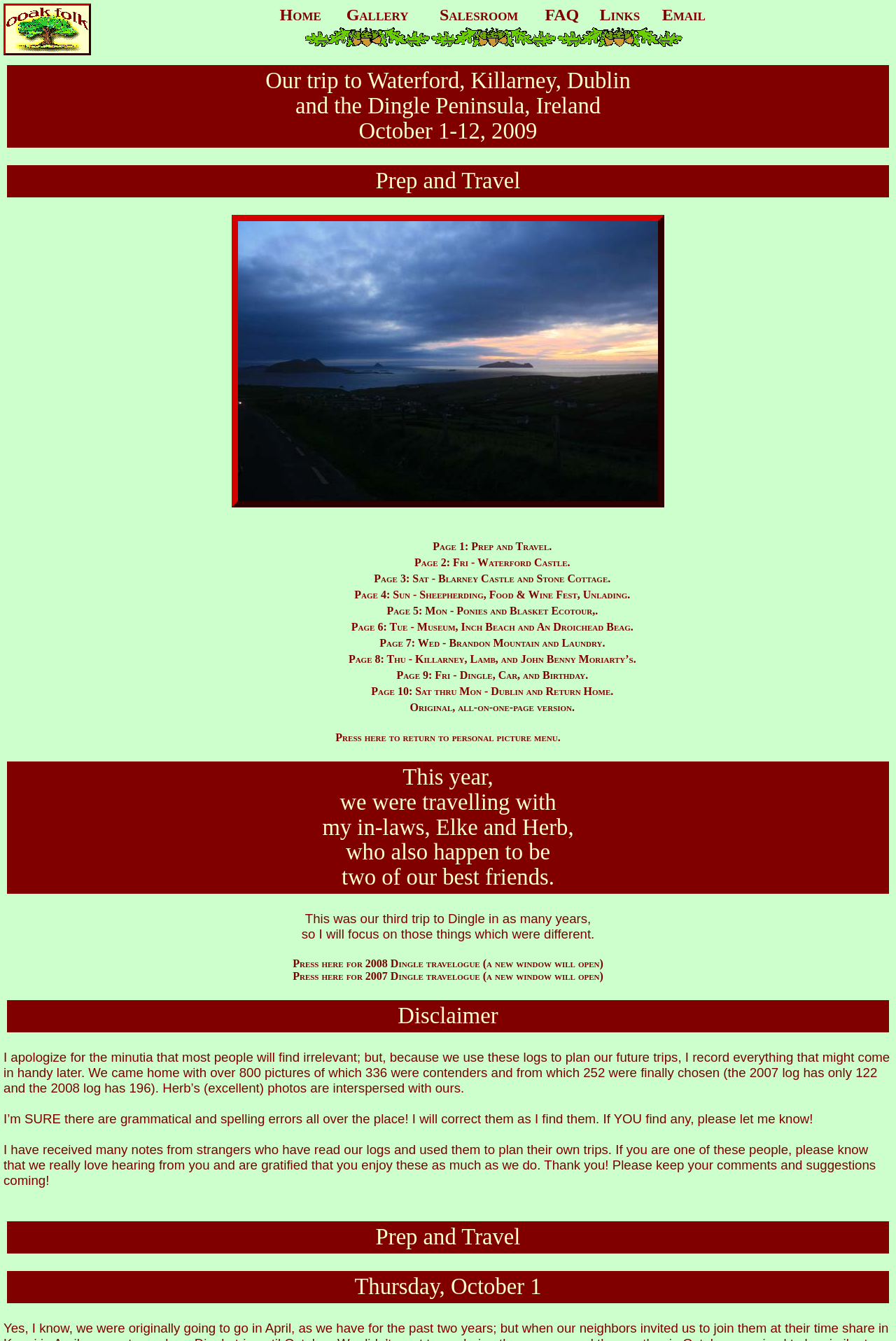Specify the bounding box coordinates of the element's area that should be clicked to execute the given instruction: "View Original, all-on-one-page version". The coordinates should be four float numbers between 0 and 1, i.e., [left, top, right, bottom].

[0.457, 0.523, 0.641, 0.532]